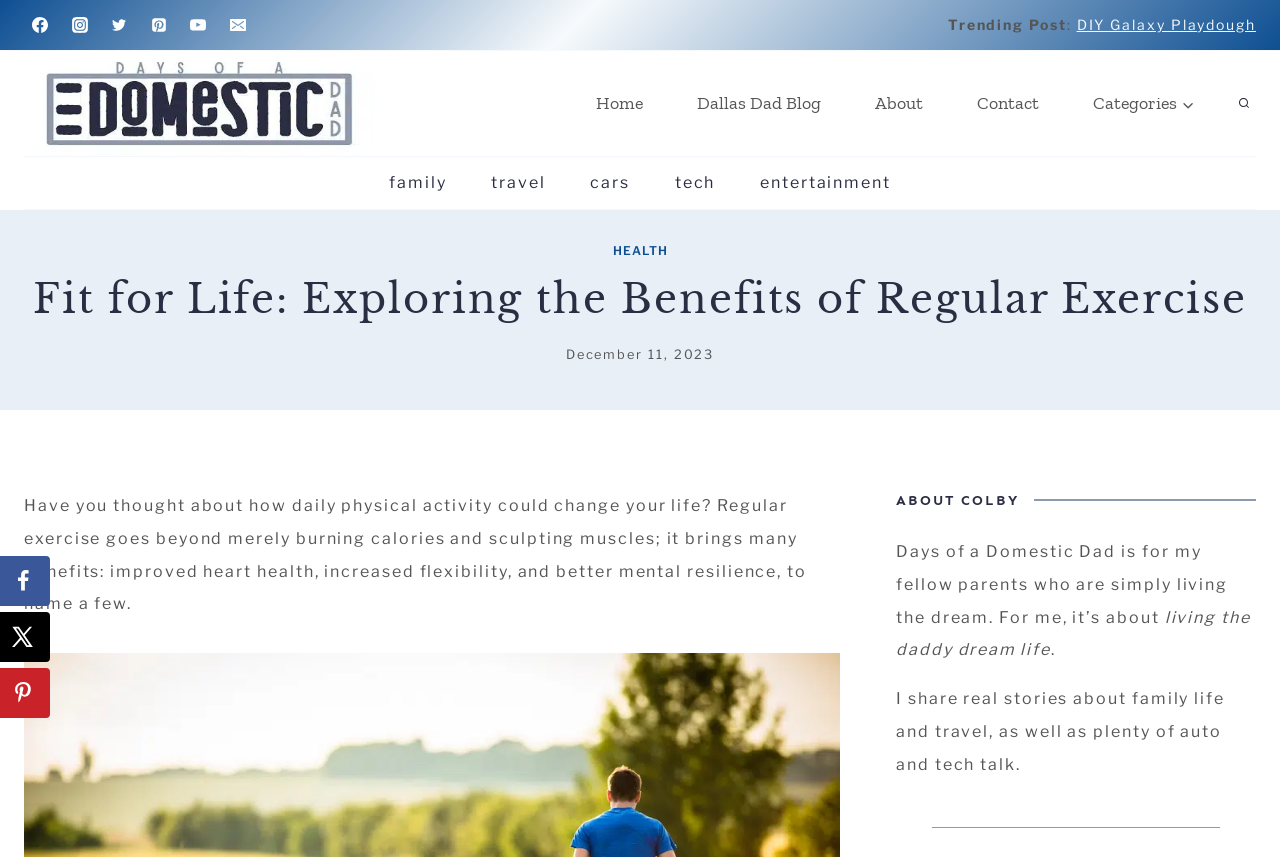Please provide a short answer using a single word or phrase for the question:
What is the category of the link 'HEALTH'?

family